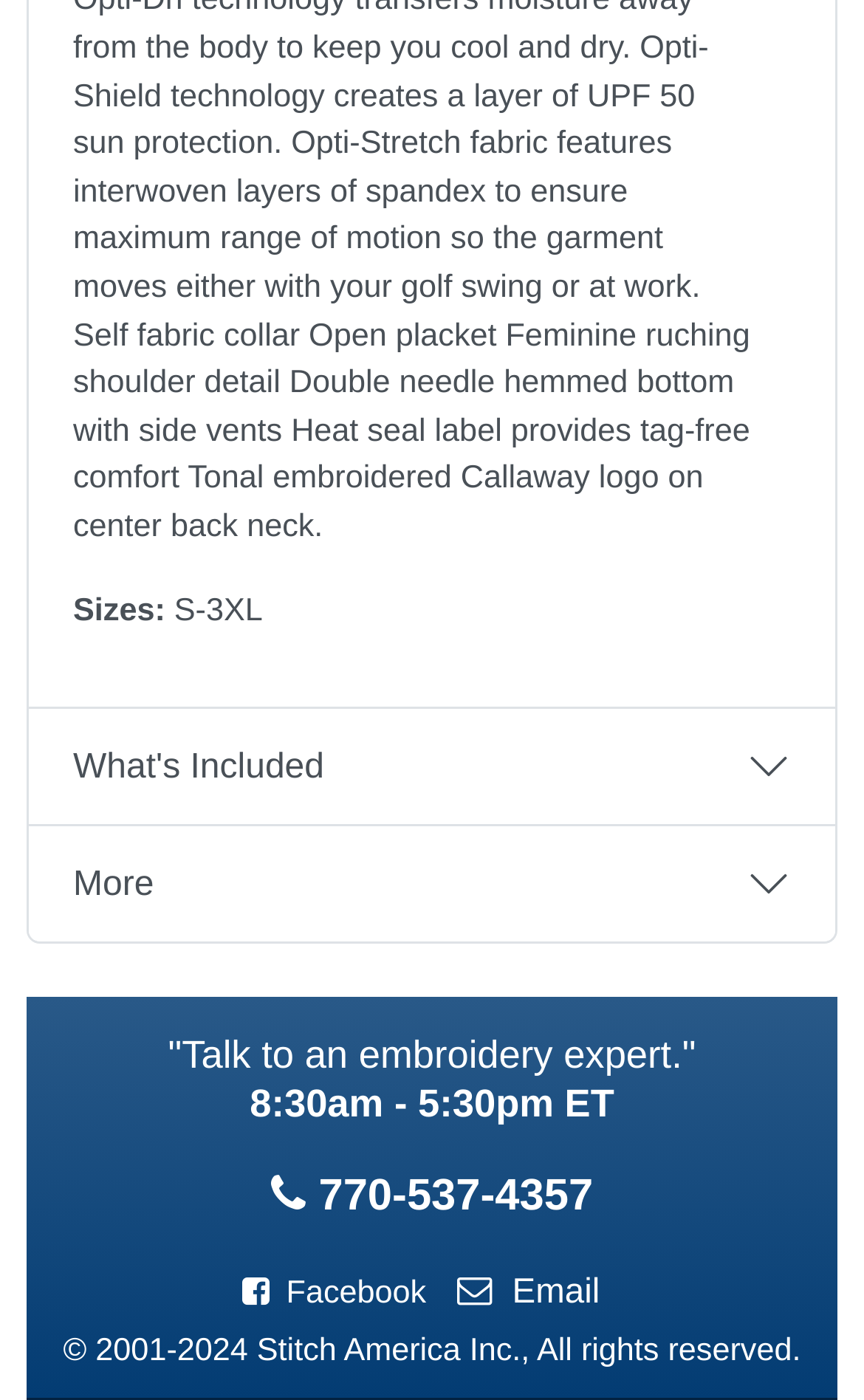Using the information shown in the image, answer the question with as much detail as possible: What is the company's phone number?

I found the phone number by looking at the link element with the text ' 770-537-4357' which is located at the bottom of the page, below the 'Talk to an embroidery expert' text.